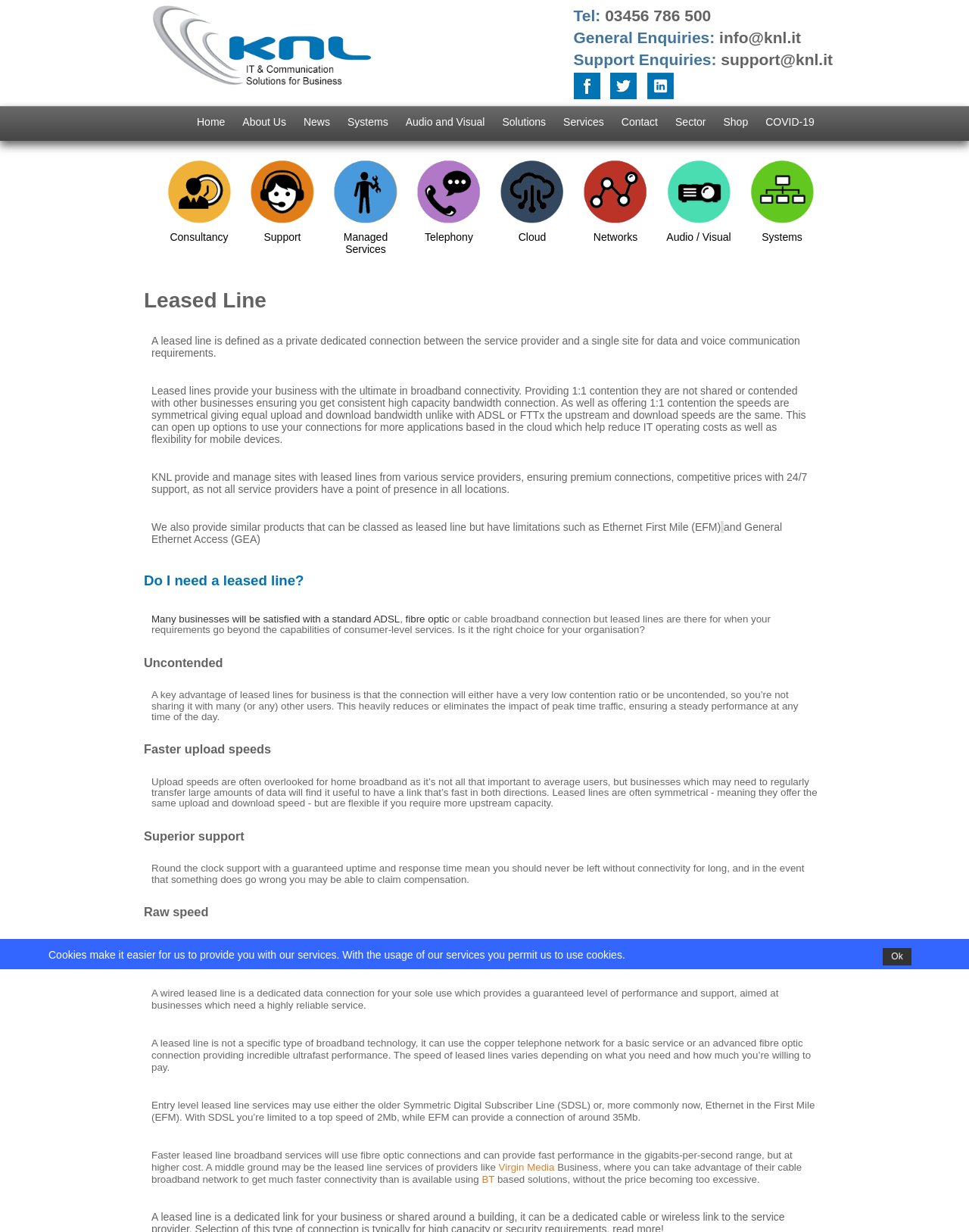Please find and report the bounding box coordinates of the element to click in order to perform the following action: "Contact Support". The coordinates should be expressed as four float numbers between 0 and 1, in the format [left, top, right, bottom].

[0.258, 0.178, 0.336, 0.197]